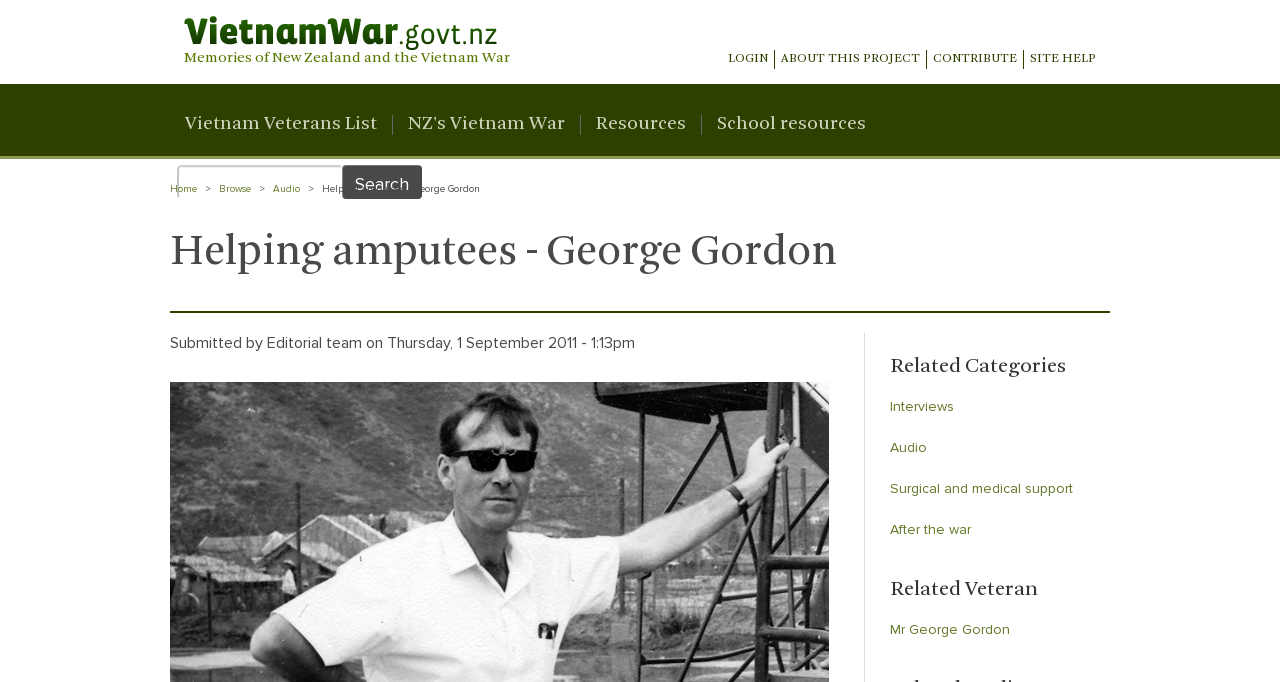Specify the bounding box coordinates of the area to click in order to execute this command: 'View related veteran information'. The coordinates should consist of four float numbers ranging from 0 to 1, and should be formatted as [left, top, right, bottom].

[0.695, 0.911, 0.789, 0.936]